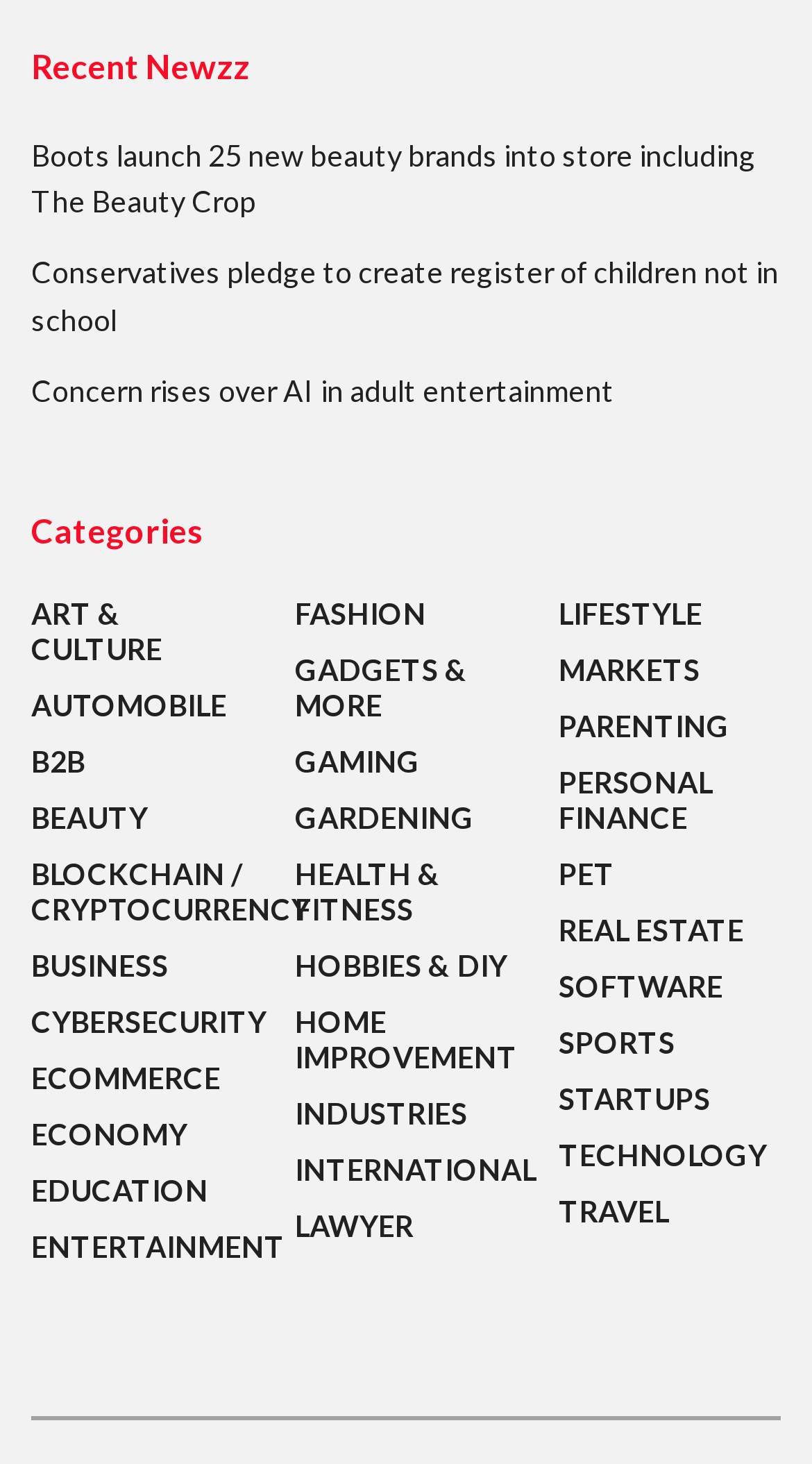Please locate the clickable area by providing the bounding box coordinates to follow this instruction: "Read news about Boots launching new beauty brands".

[0.038, 0.093, 0.931, 0.149]